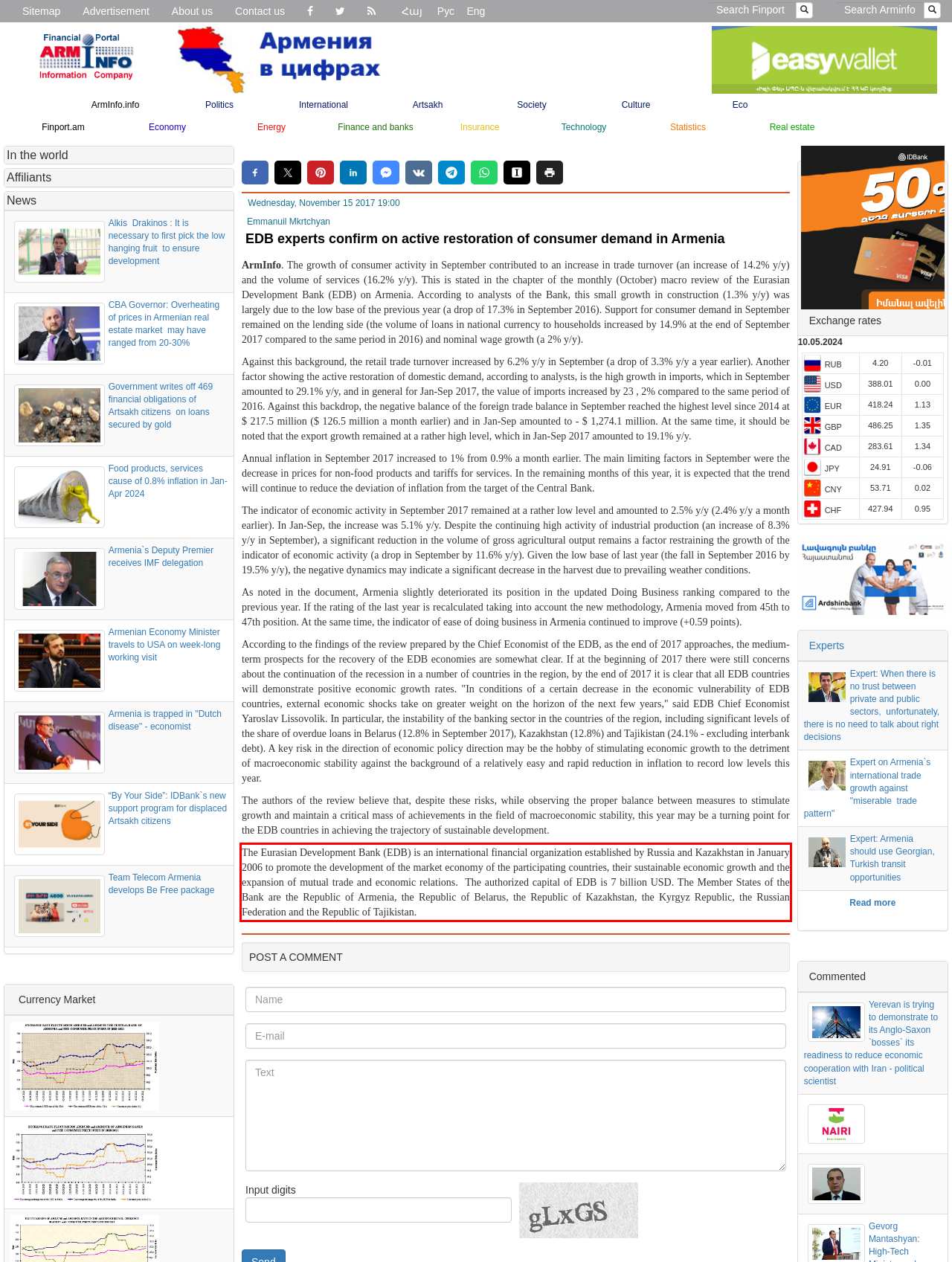Using the provided screenshot of a webpage, recognize and generate the text found within the red rectangle bounding box.

The Eurasian Development Bank (EDB) is an international financial organization established by Russia and Kazakhstan in January 2006 to promote the development of the market economy of the participating countries, their sustainable economic growth and the expansion of mutual trade and economic relations. The authorized capital of EDB is 7 billion USD. The Member States of the Bank are the Republic of Armenia, the Republic of Belarus, the Republic of Kazakhstan, the Kyrgyz Republic, the Russian Federation and the Republic of Tajikistan.